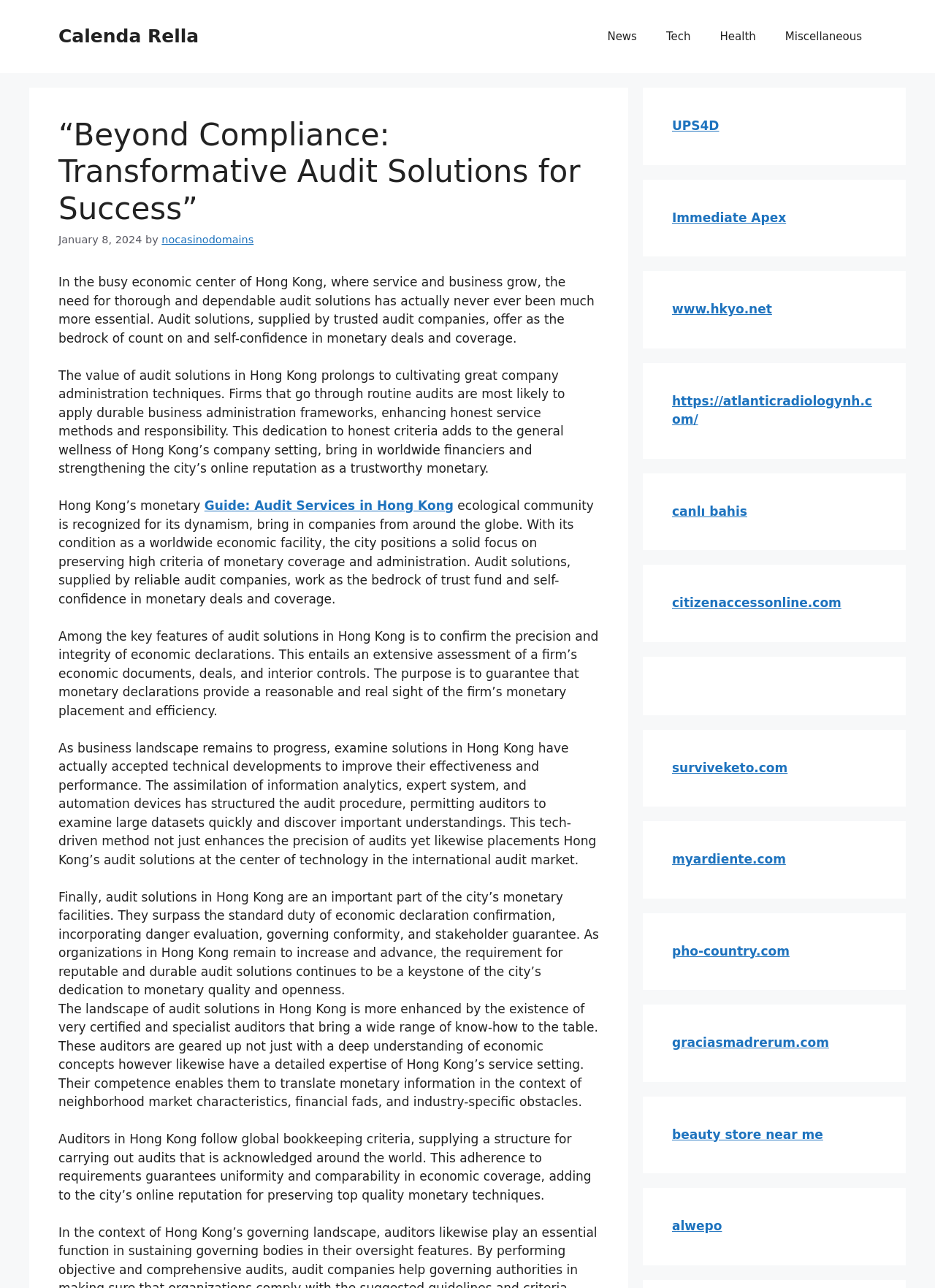Using the provided description 2024 Holiday Clubs, find the bounding box coordinates for the UI element. Provide the coordinates in (top-left x, top-left y, bottom-right x, bottom-right y) format, ensuring all values are between 0 and 1.

None